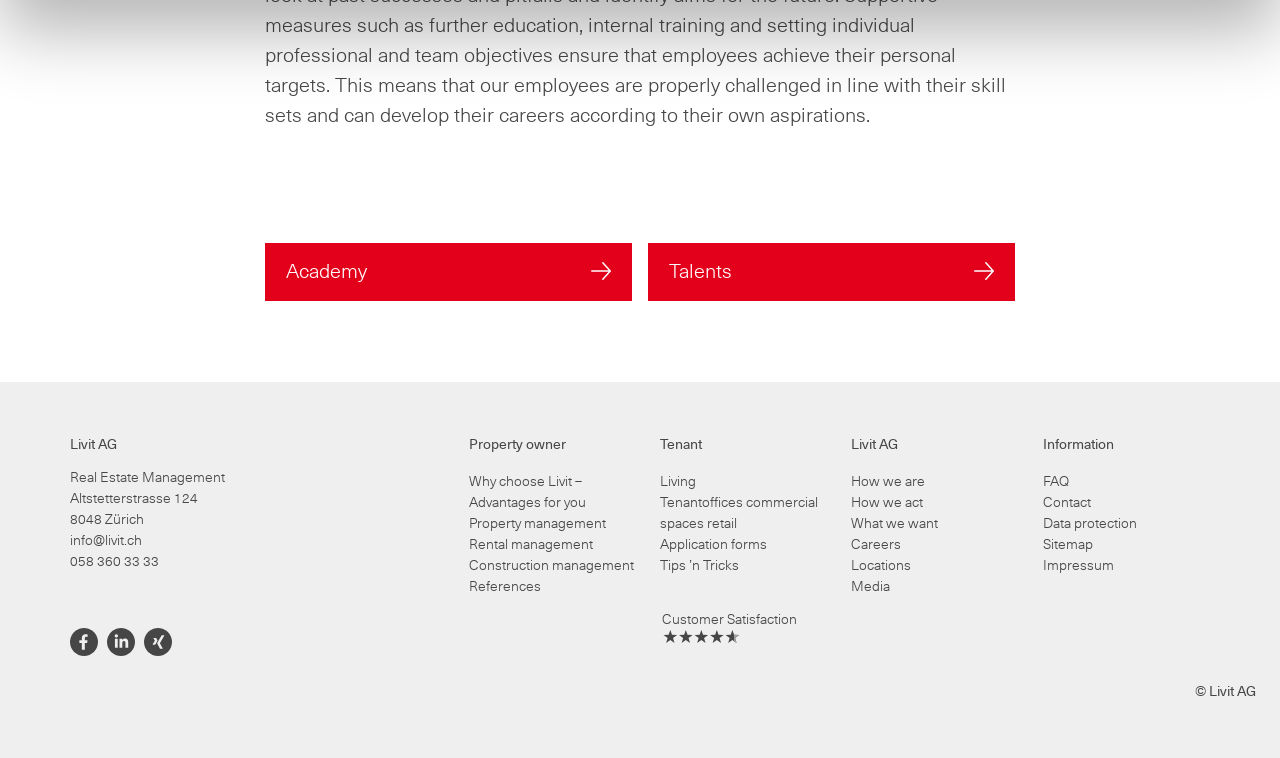What is the focus of Livit AG?
Carefully examine the image and provide a detailed answer to the question.

The focus of Livit AG can be inferred from the static text element at the bottom of the webpage, which mentions 'Customer Satisfaction', indicating that the company prioritizes customer satisfaction in its operations.